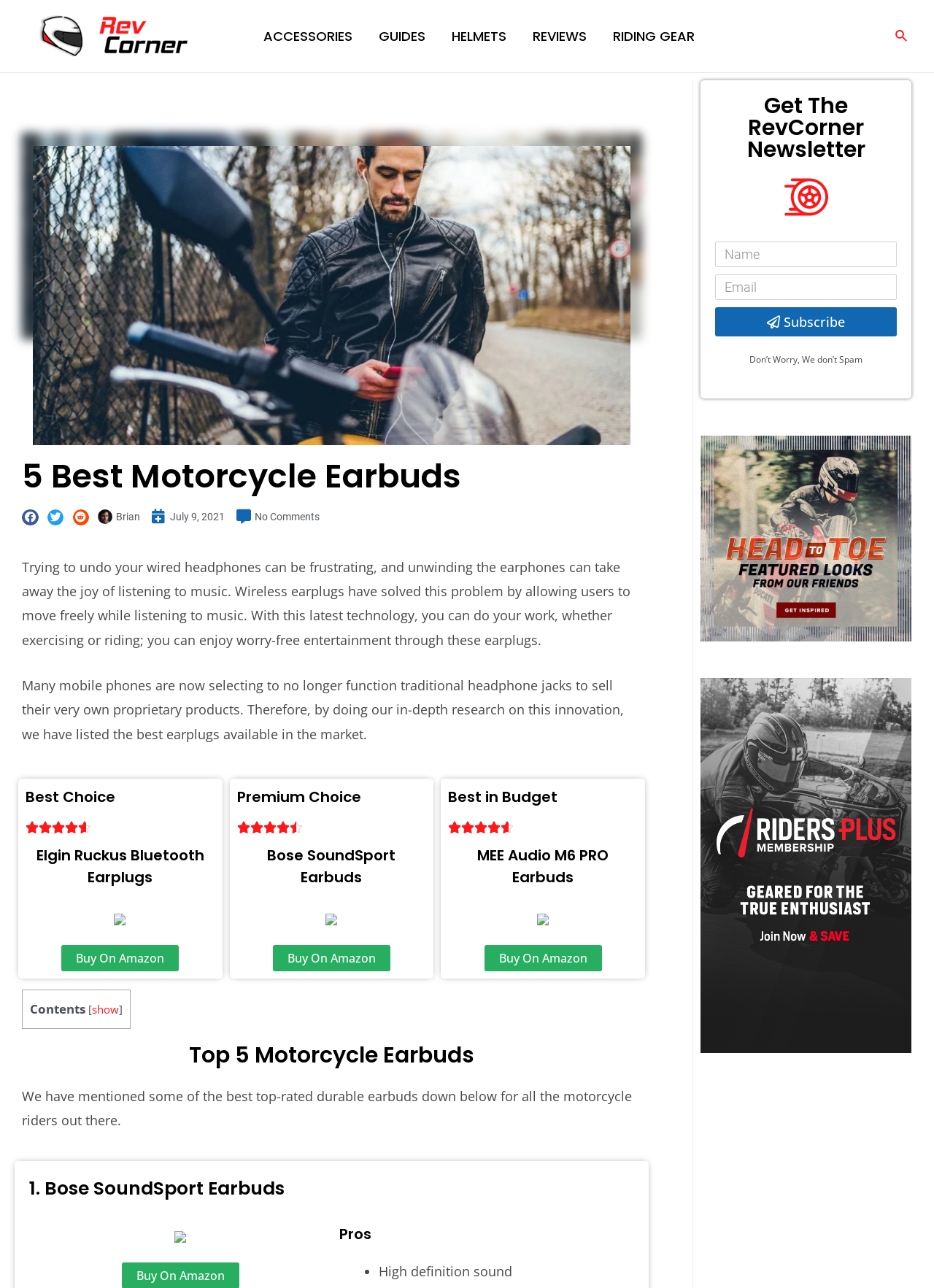Determine the bounding box coordinates of the element's region needed to click to follow the instruction: "Subscribe to the RevCorner Newsletter". Provide these coordinates as four float numbers between 0 and 1, formatted as [left, top, right, bottom].

[0.766, 0.239, 0.96, 0.261]